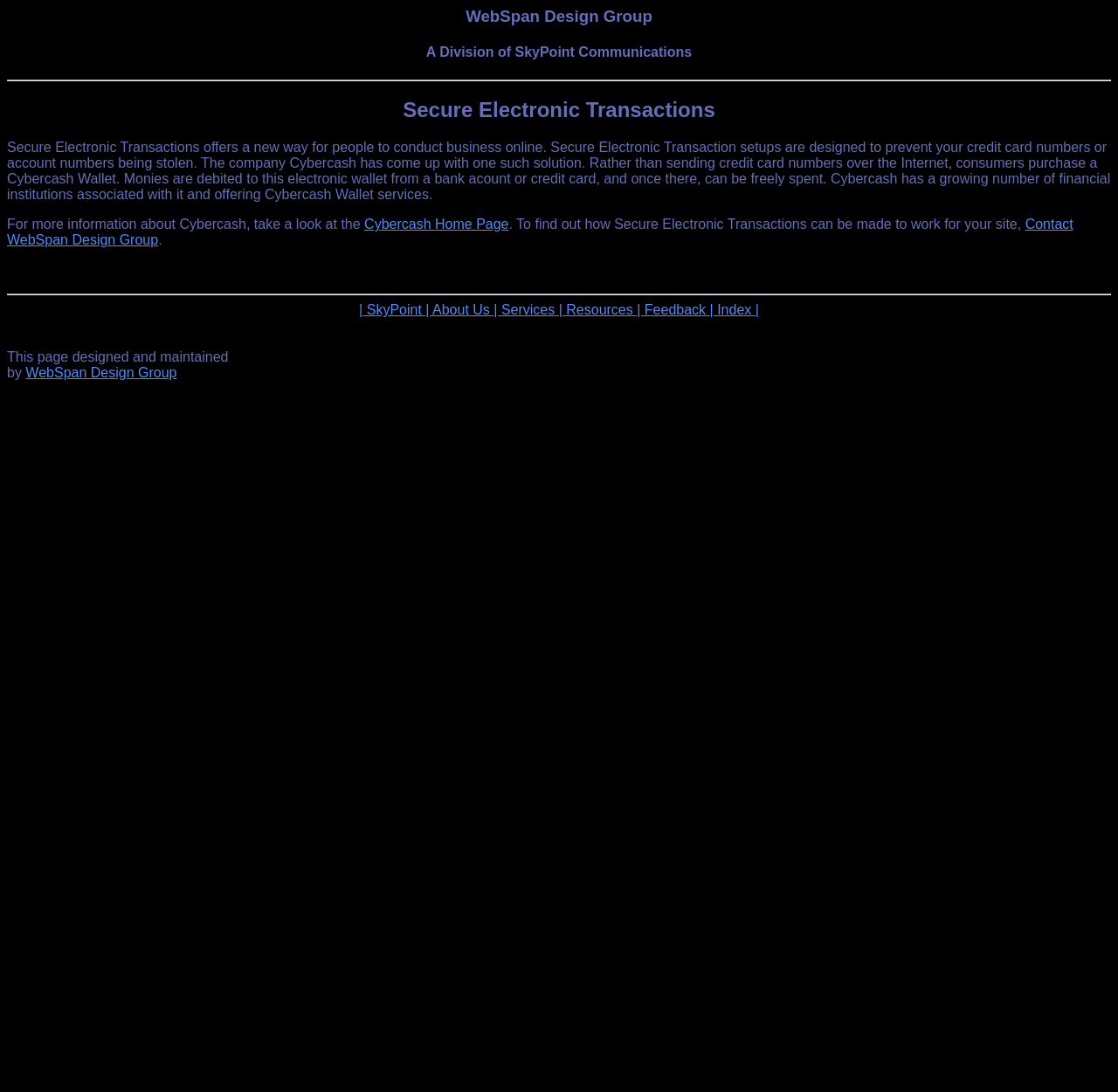Using the information in the image, give a comprehensive answer to the question: 
Who designed and maintained this webpage?

The webpage mentions that it is designed and maintained by WebSpan Design Group, which is also a division of SkyPoint Communications.